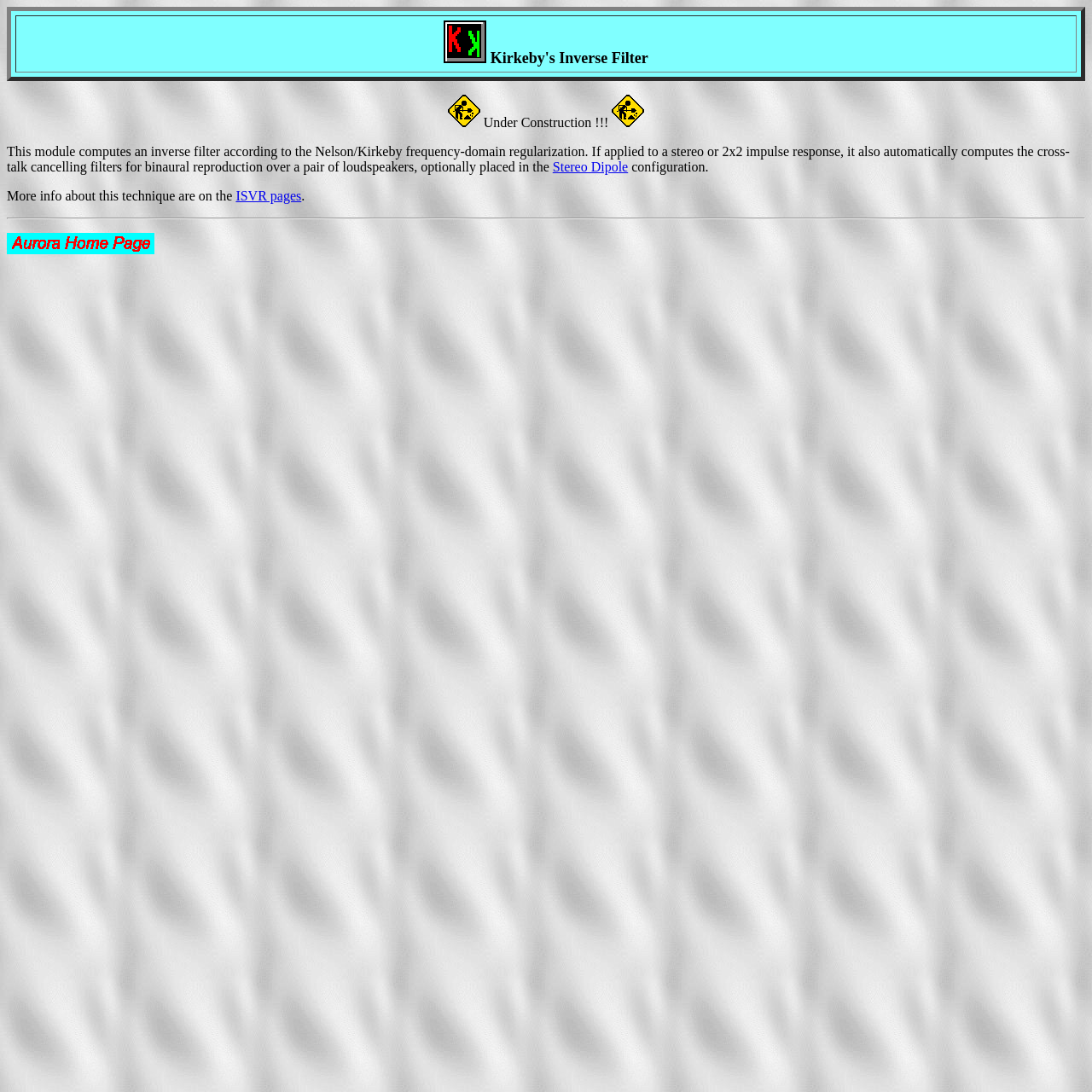What is the status of this webpage?
Look at the image and respond with a one-word or short phrase answer.

Under Construction